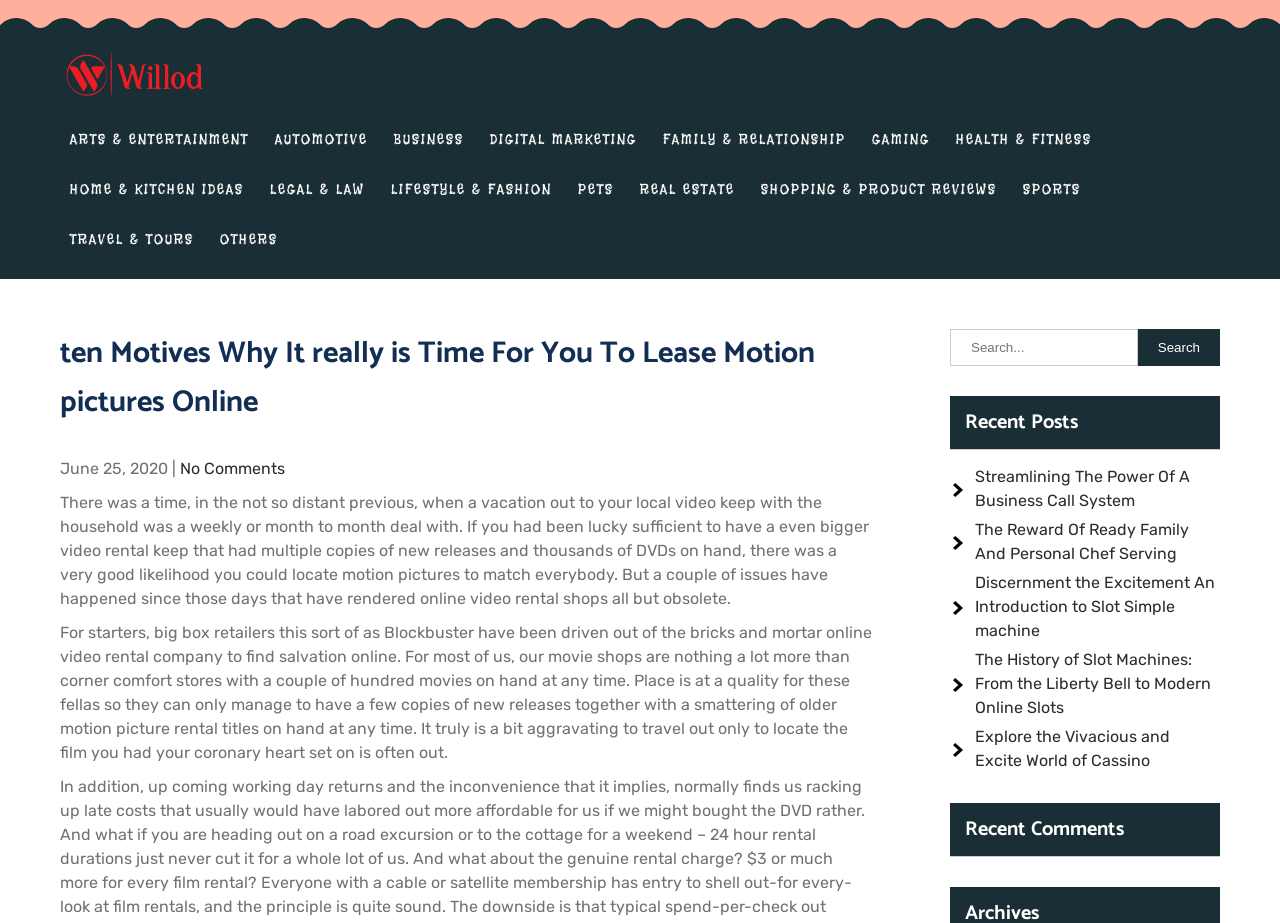Specify the bounding box coordinates of the area to click in order to follow the given instruction: "search for something."

[0.742, 0.356, 0.889, 0.397]